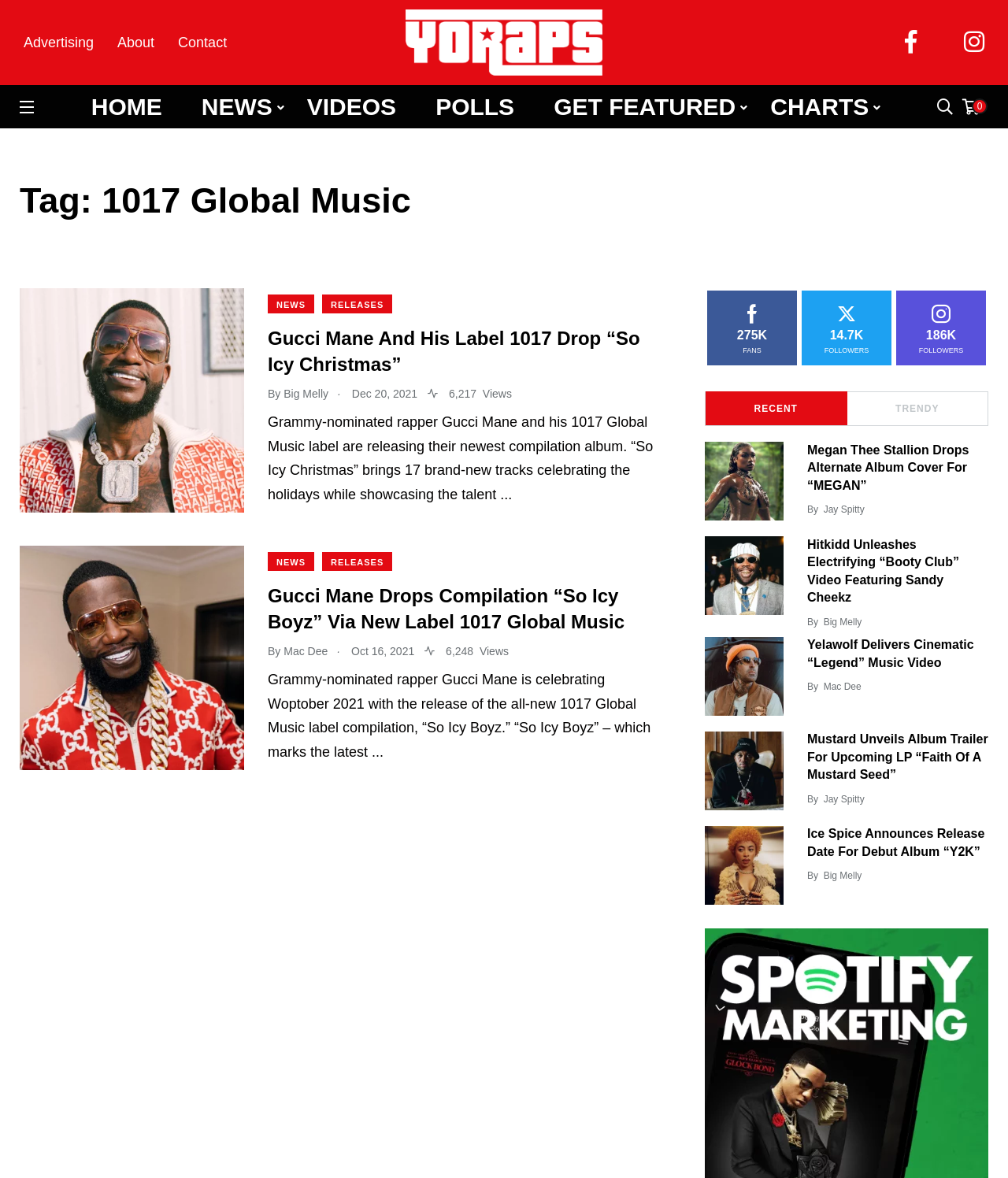Please identify the bounding box coordinates of the clickable element to fulfill the following instruction: "Click on the 'NEWS' link". The coordinates should be four float numbers between 0 and 1, i.e., [left, top, right, bottom].

[0.2, 0.081, 0.27, 0.101]